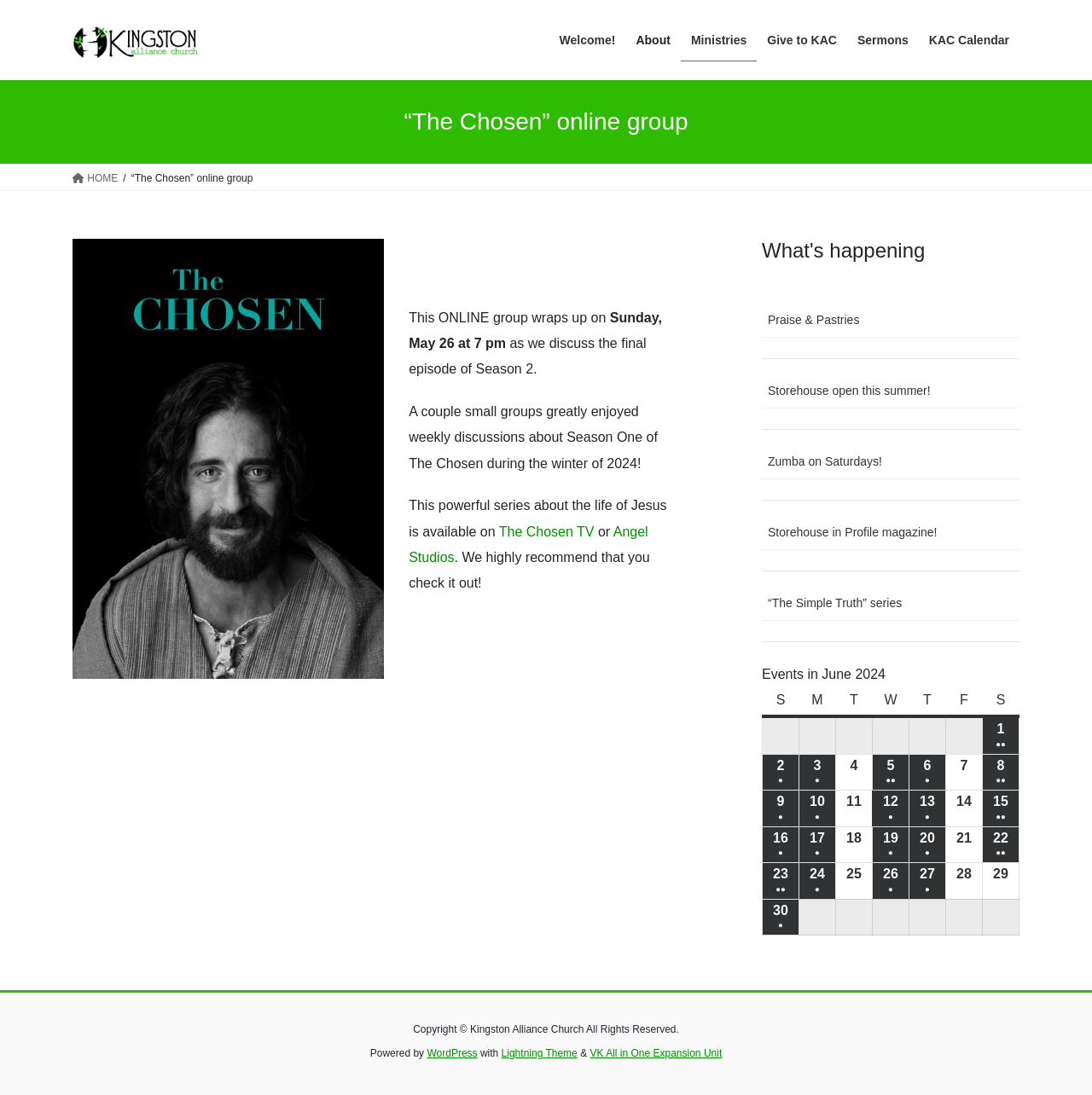What is the event on June 1, 2024?
Could you please answer the question thoroughly and with as much detail as possible?

The event on June 1, 2024 can be found in the table on the webpage, which shows a calendar of events for June 2024. The table cell for June 1, 2024 says 'June 1, 2024 (2 events)', indicating that there are two events on that day.